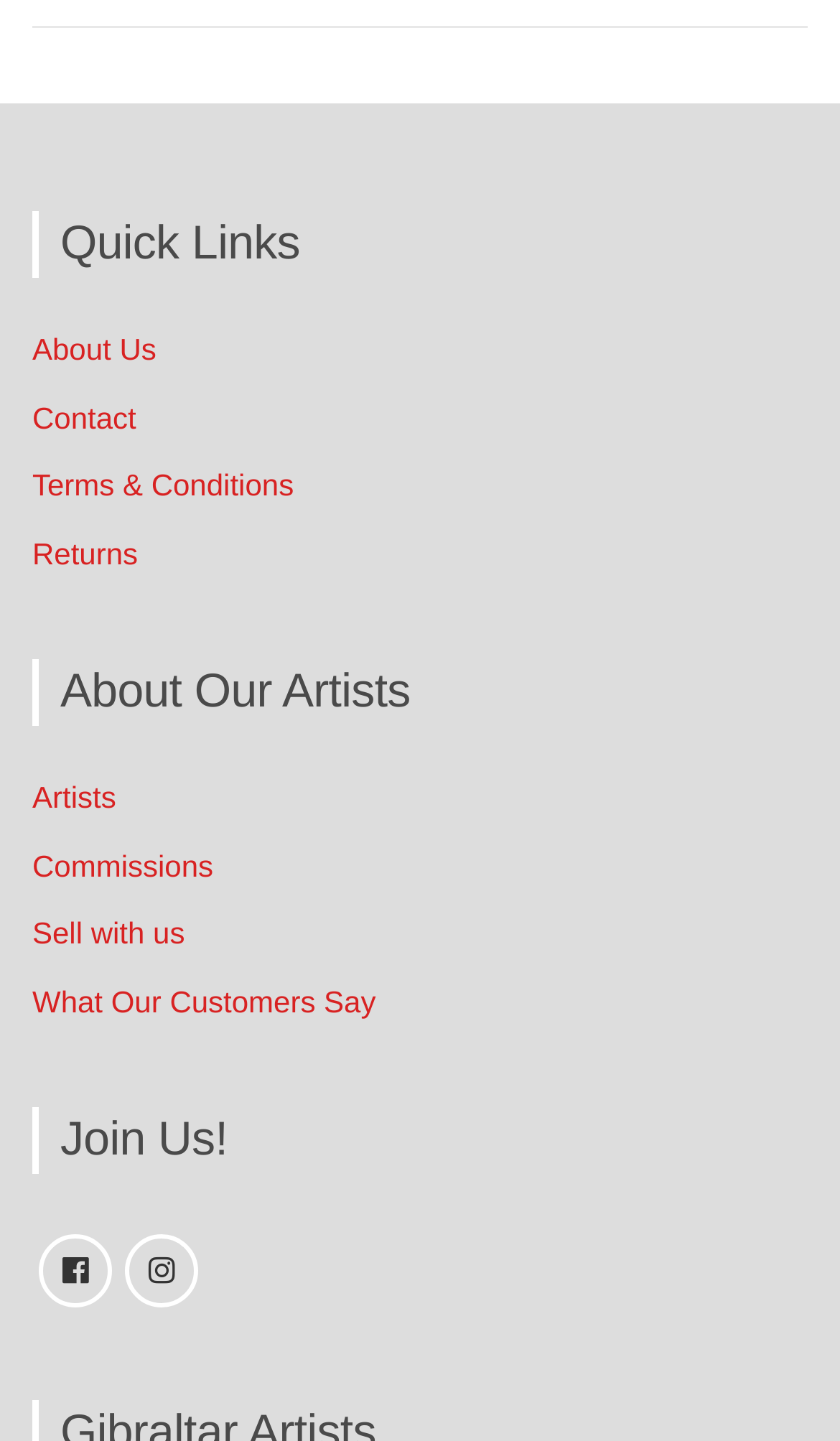Respond with a single word or phrase to the following question: How many social media links are there in the 'Join Us!' section?

2